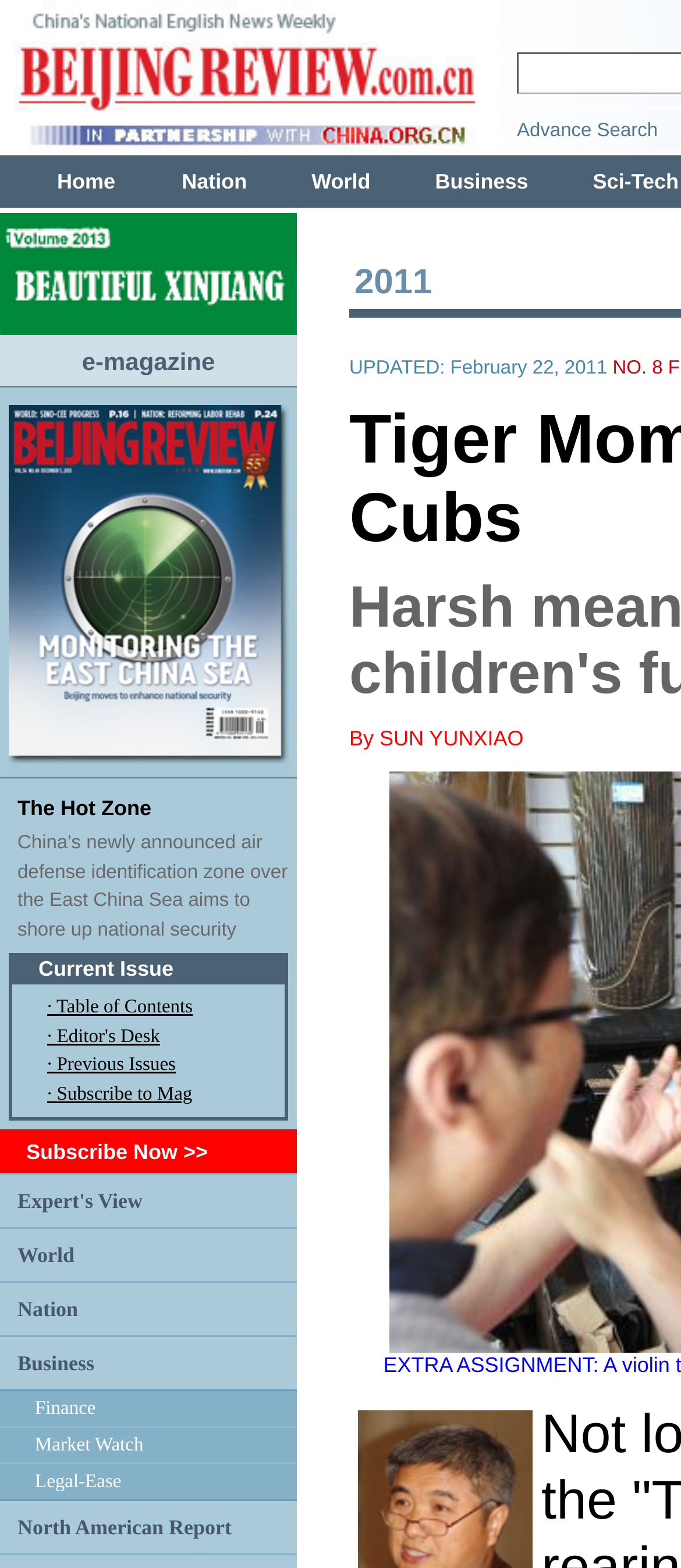Determine the bounding box coordinates of the clickable element to complete this instruction: "Explore the expert's view". Provide the coordinates in the format of four float numbers between 0 and 1, [left, top, right, bottom].

[0.026, 0.758, 0.209, 0.773]